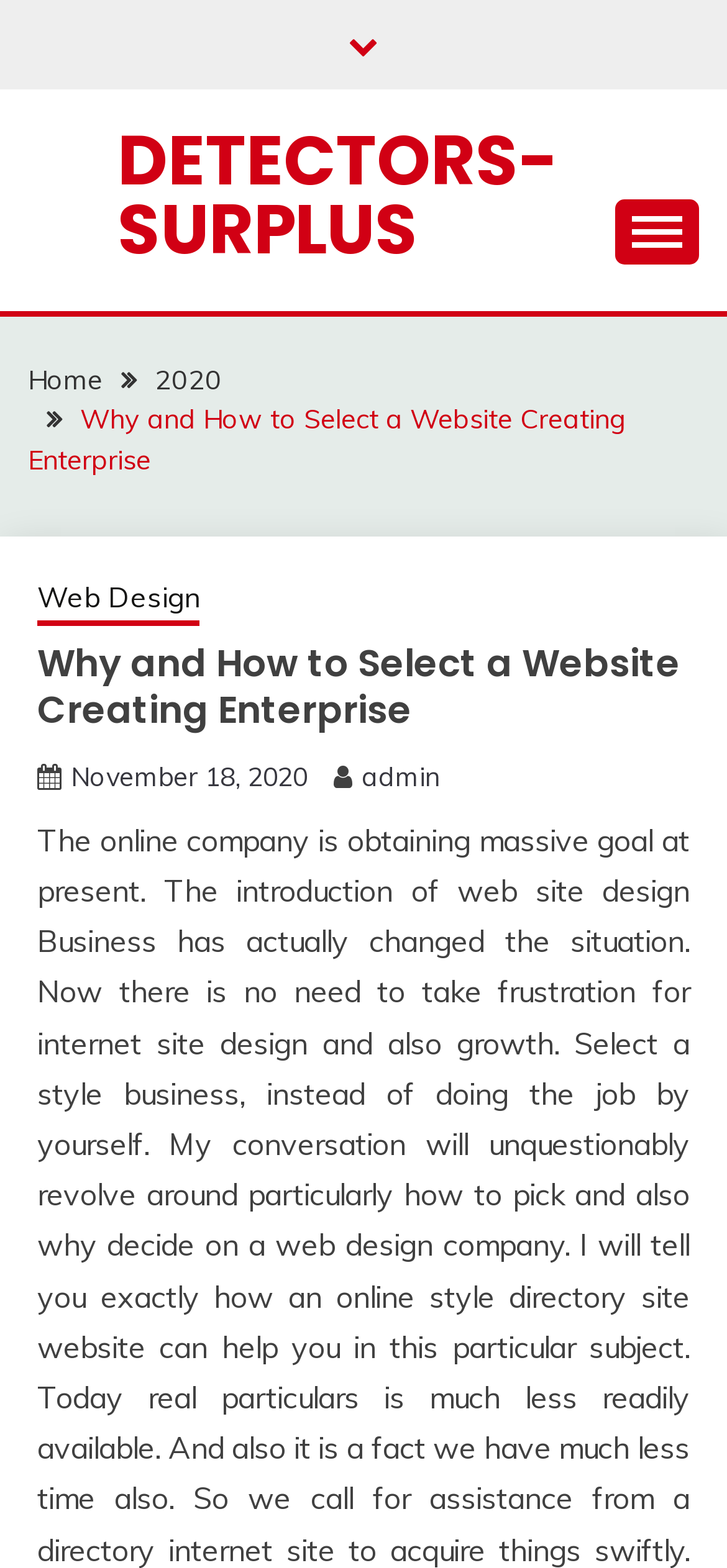Based on the element description, predict the bounding box coordinates (top-left x, top-left y, bottom-right x, bottom-right y) for the UI element in the screenshot: Detectors-surplus

[0.162, 0.071, 0.767, 0.177]